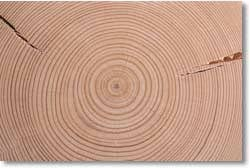What affects the thickness of tree rings?
Answer the question using a single word or phrase, according to the image.

Environmental factors